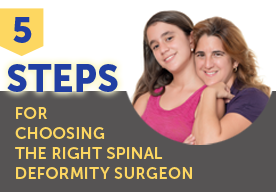What is the relationship between the two people in the image? From the image, respond with a single word or brief phrase.

Mother and daughter